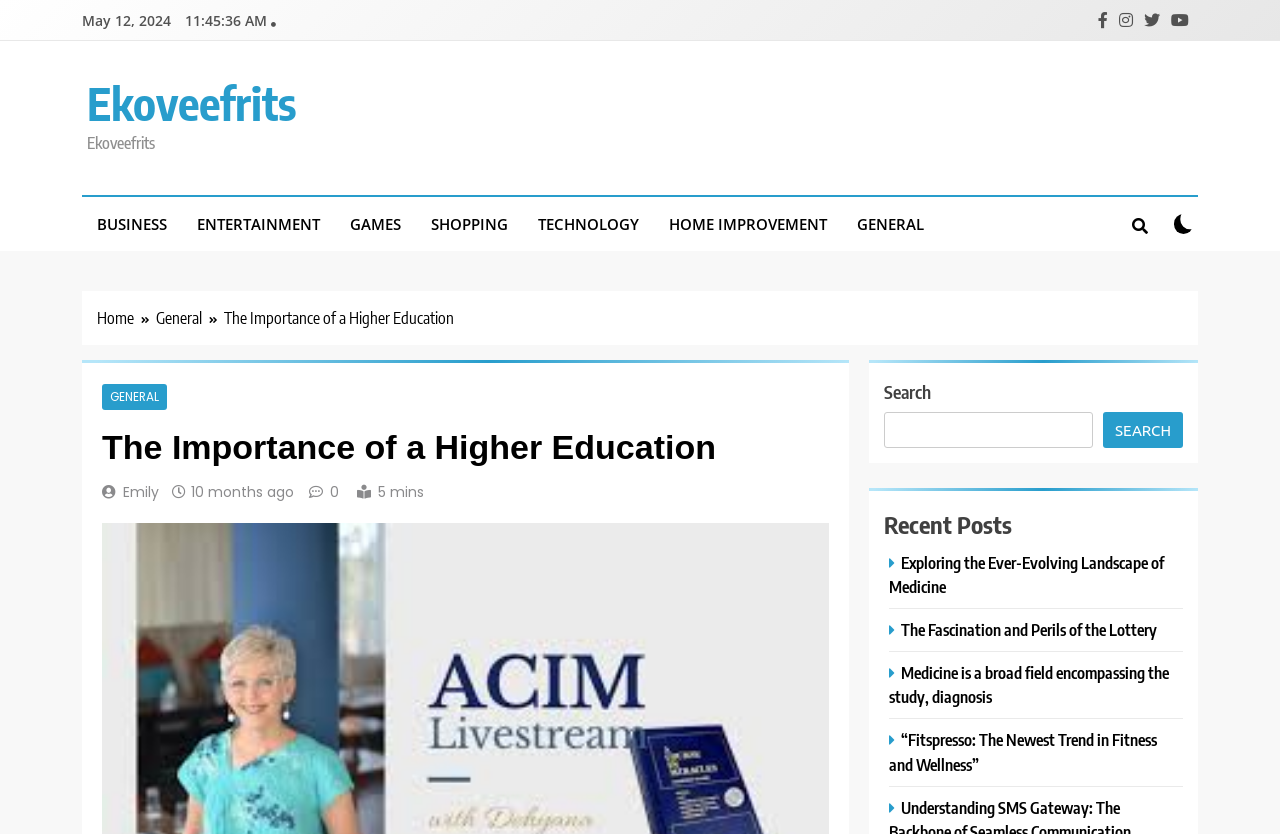Bounding box coordinates are given in the format (top-left x, top-left y, bottom-right x, bottom-right y). All values should be floating point numbers between 0 and 1. Provide the bounding box coordinate for the UI element described as: 10 months ago10 months ago

[0.149, 0.577, 0.23, 0.601]